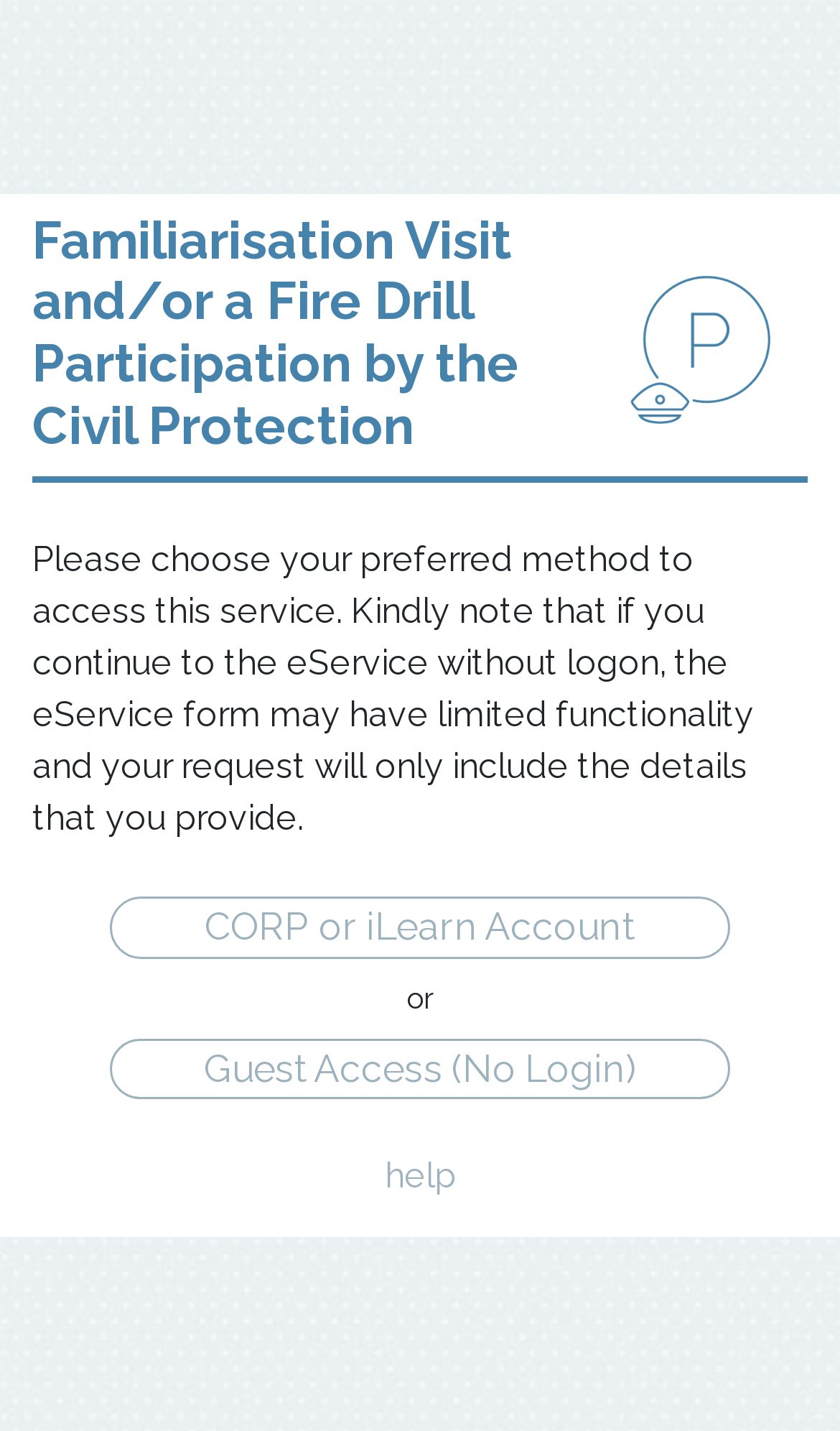What is the language of the webpage?
Could you answer the question with a detailed and thorough explanation?

The webpage appears to be in Maltese, as indicated by the 'Uri bil-Malti' text at the top of the page, which translates to 'Maltese language' in English.